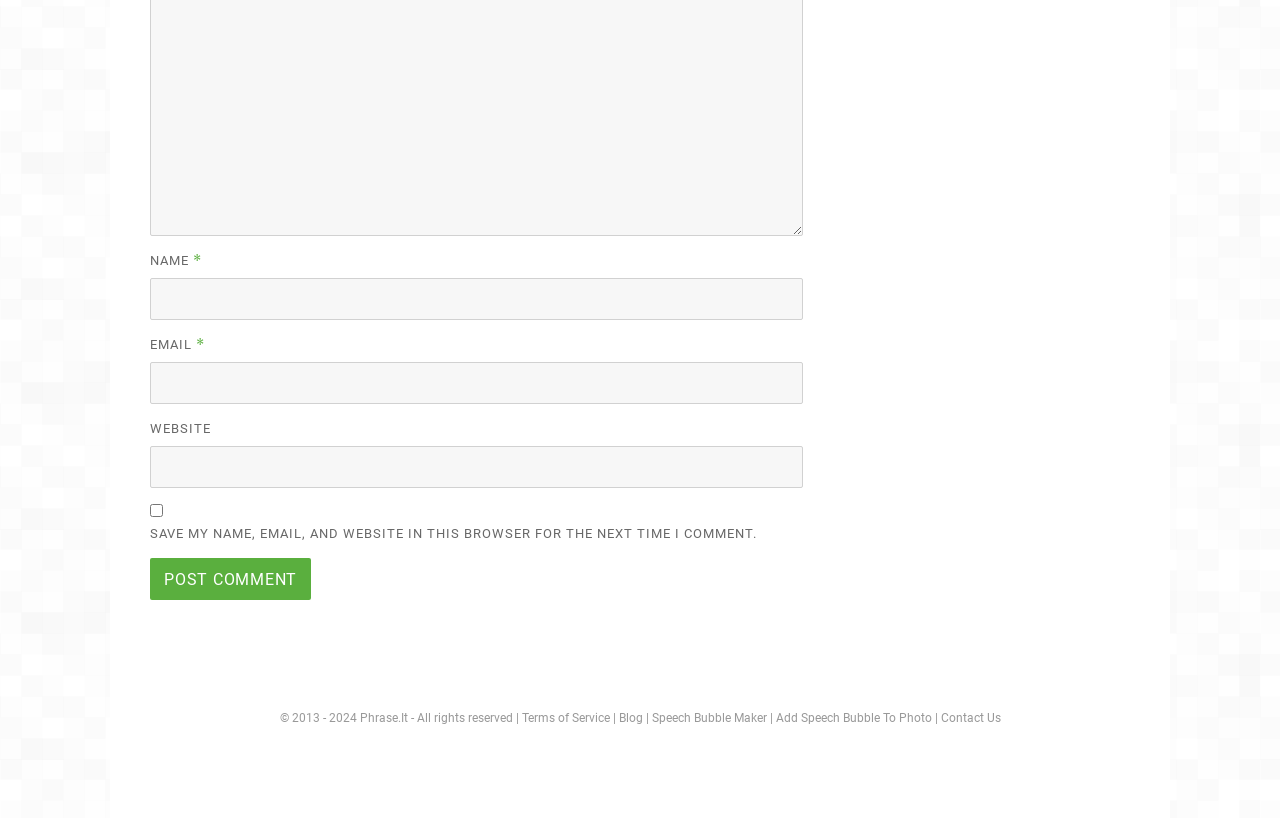Provide a short answer using a single word or phrase for the following question: 
What is the first field to fill in the comment form?

NAME